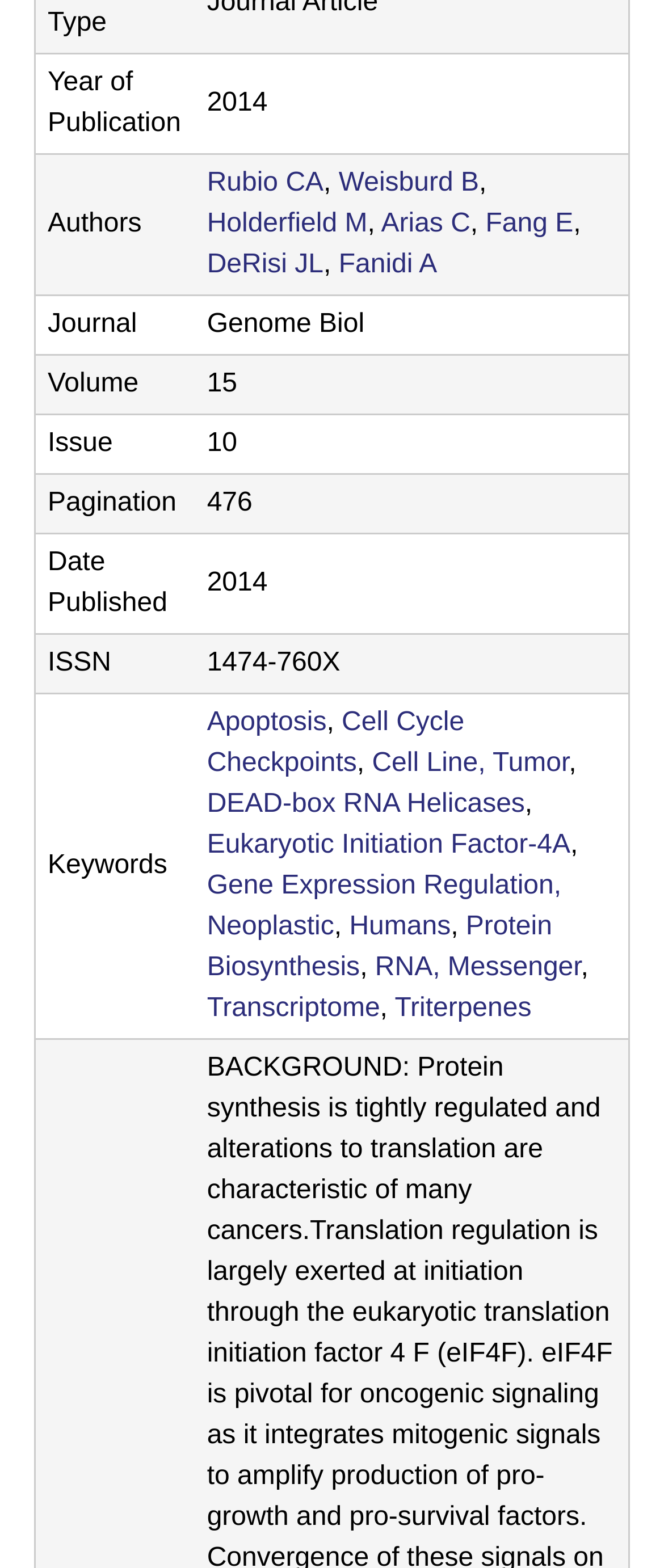What are the keywords related to this publication?
Answer with a single word or phrase by referring to the visual content.

Apoptosis, Cell Cycle Checkpoints, ...